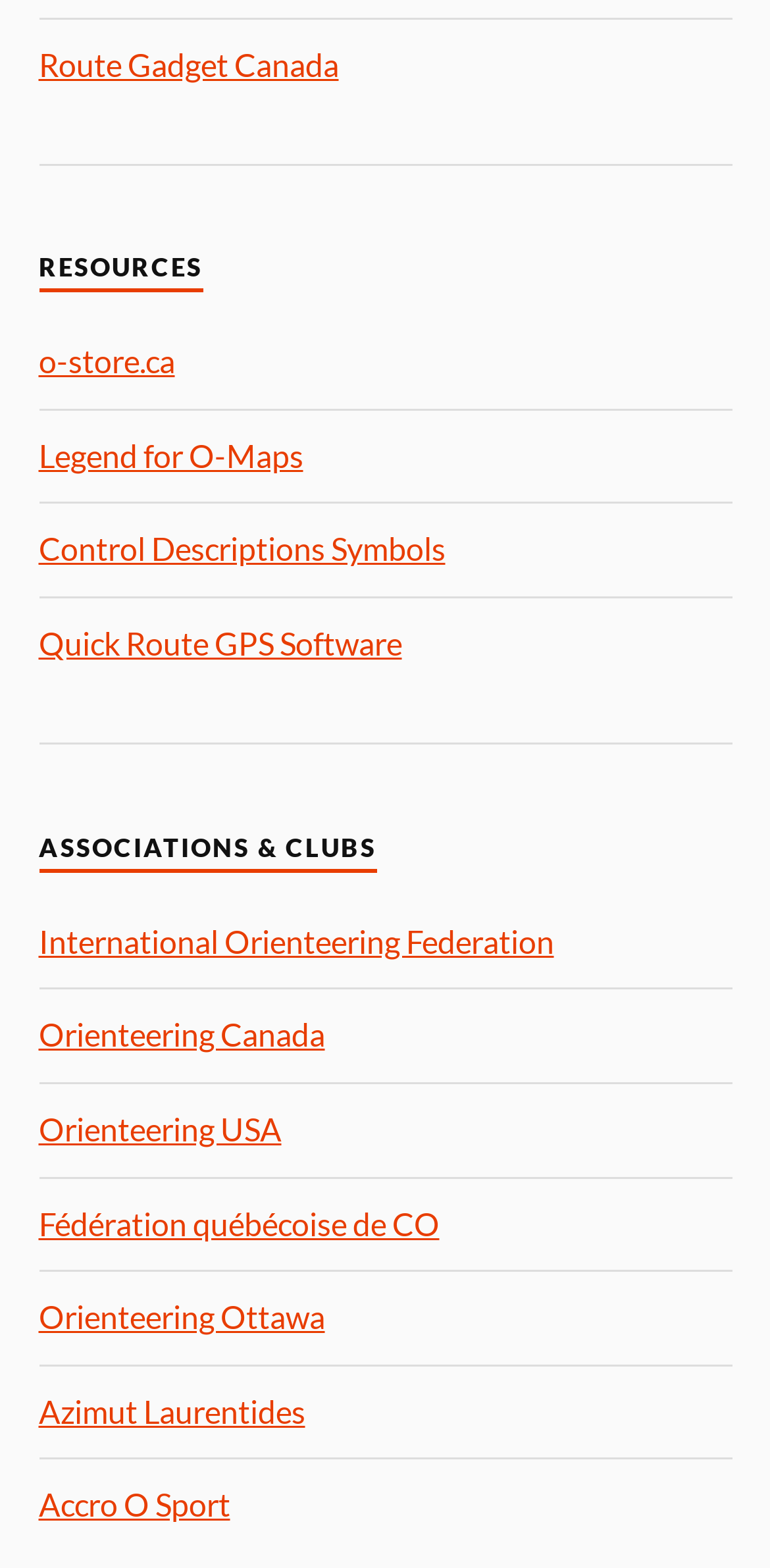Give a one-word or one-phrase response to the question:
What is the second association listed?

Orienteering Canada